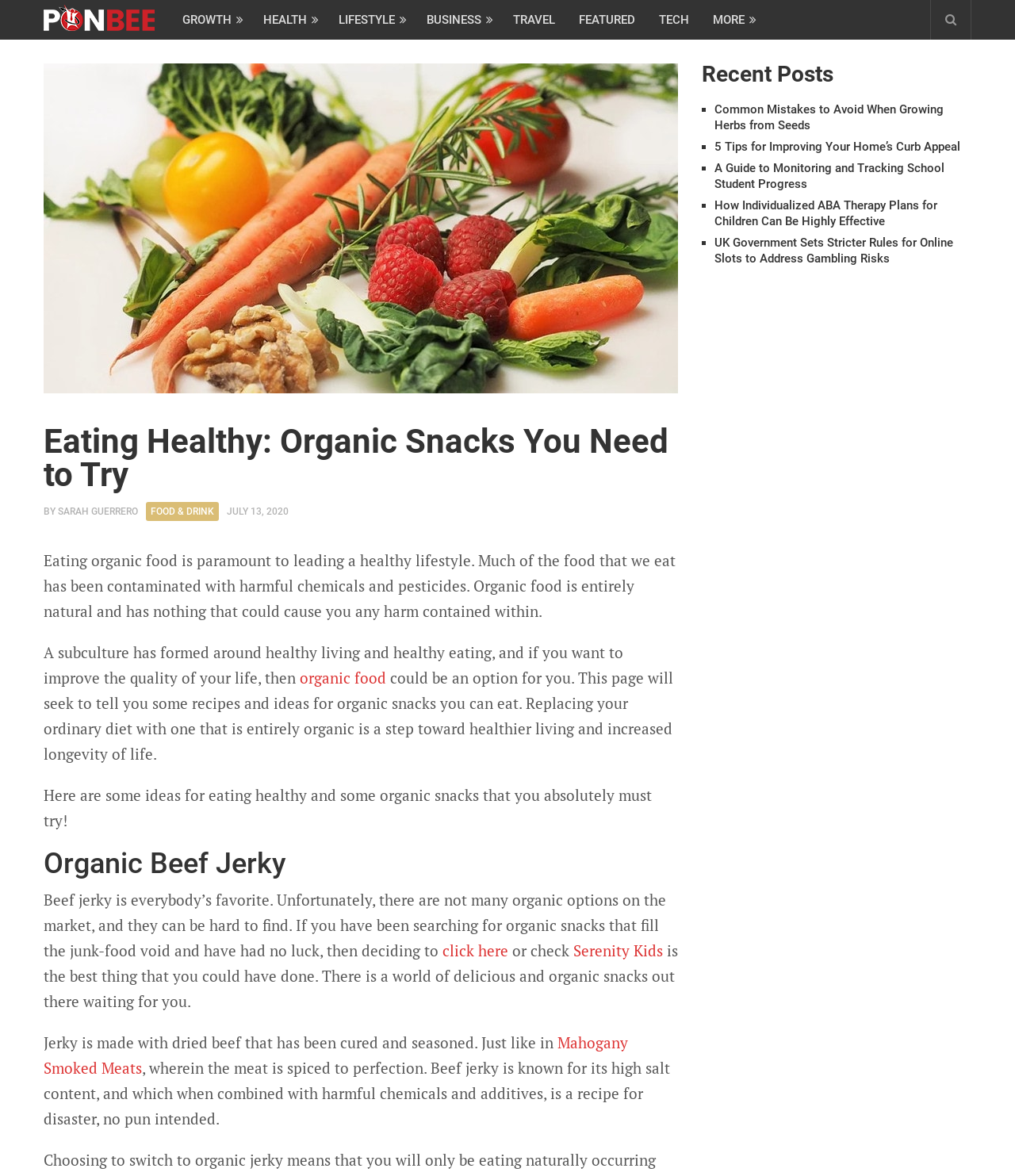Who is the author of this article?
Using the image as a reference, give a one-word or short phrase answer.

Sarah Guerrero